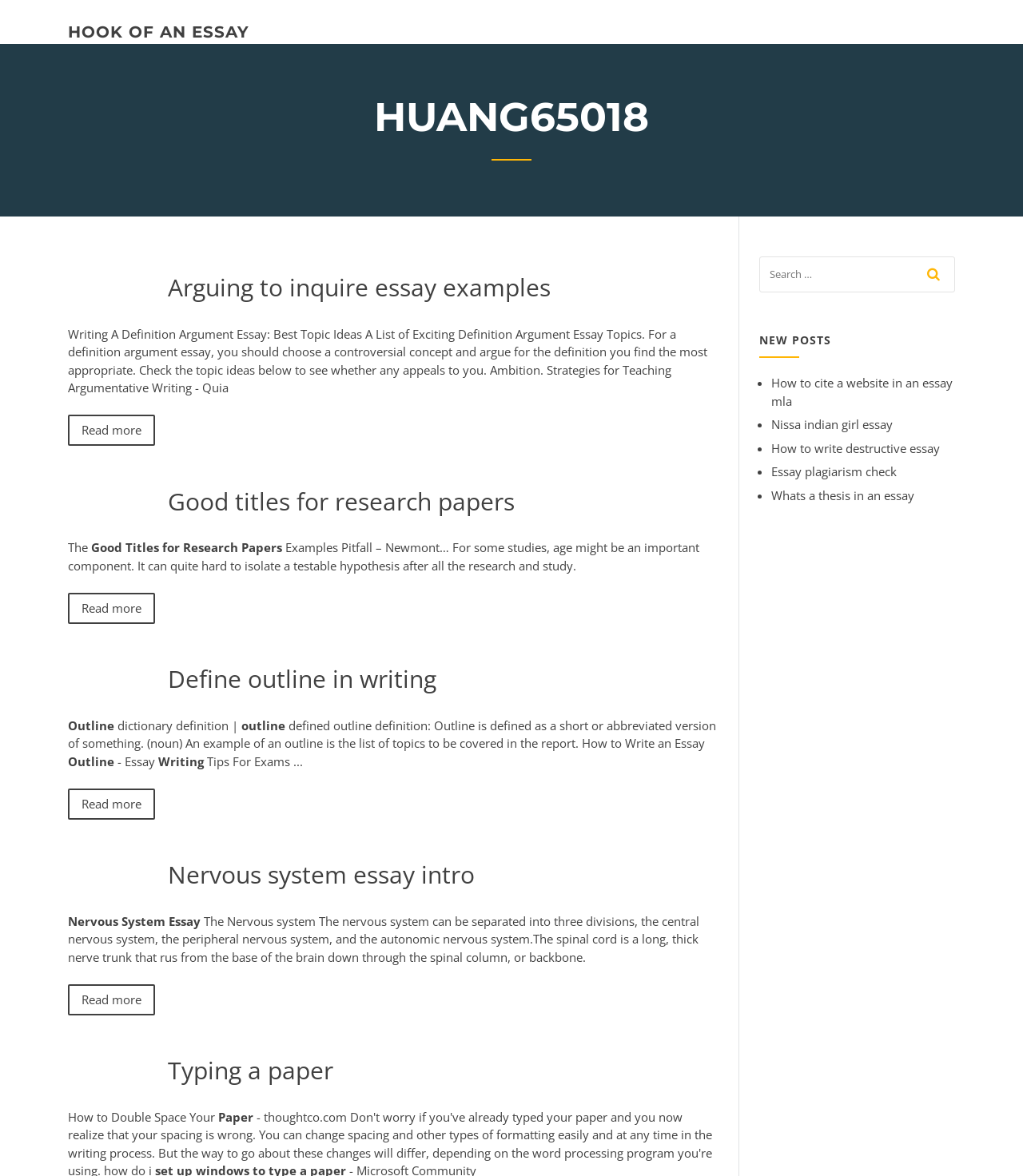Please mark the clickable region by giving the bounding box coordinates needed to complete this instruction: "Read more about 'Arguing to inquire essay examples'".

[0.066, 0.353, 0.152, 0.379]